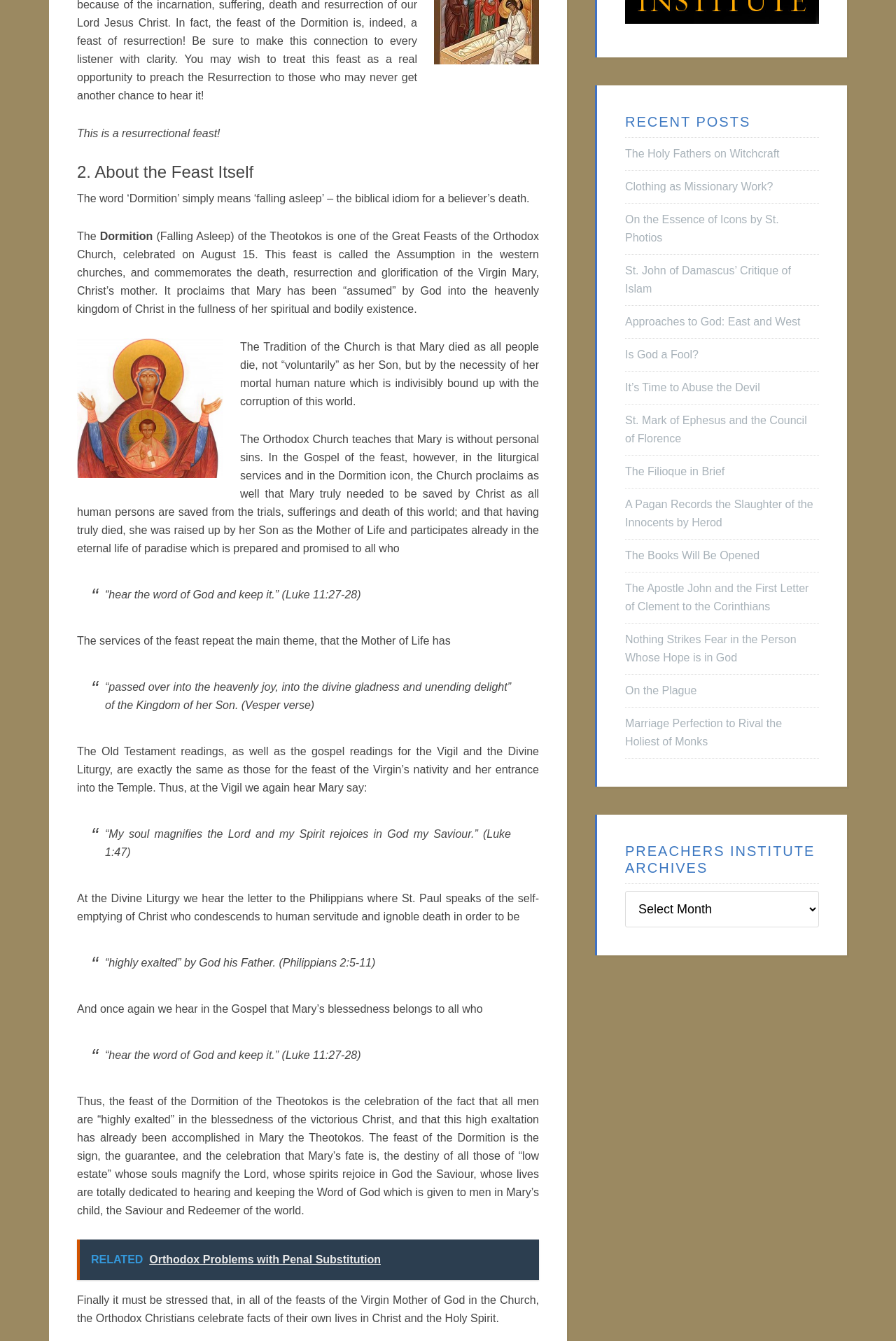Find the bounding box coordinates for the UI element whose description is: "Home". The coordinates should be four float numbers between 0 and 1, in the format [left, top, right, bottom].

None